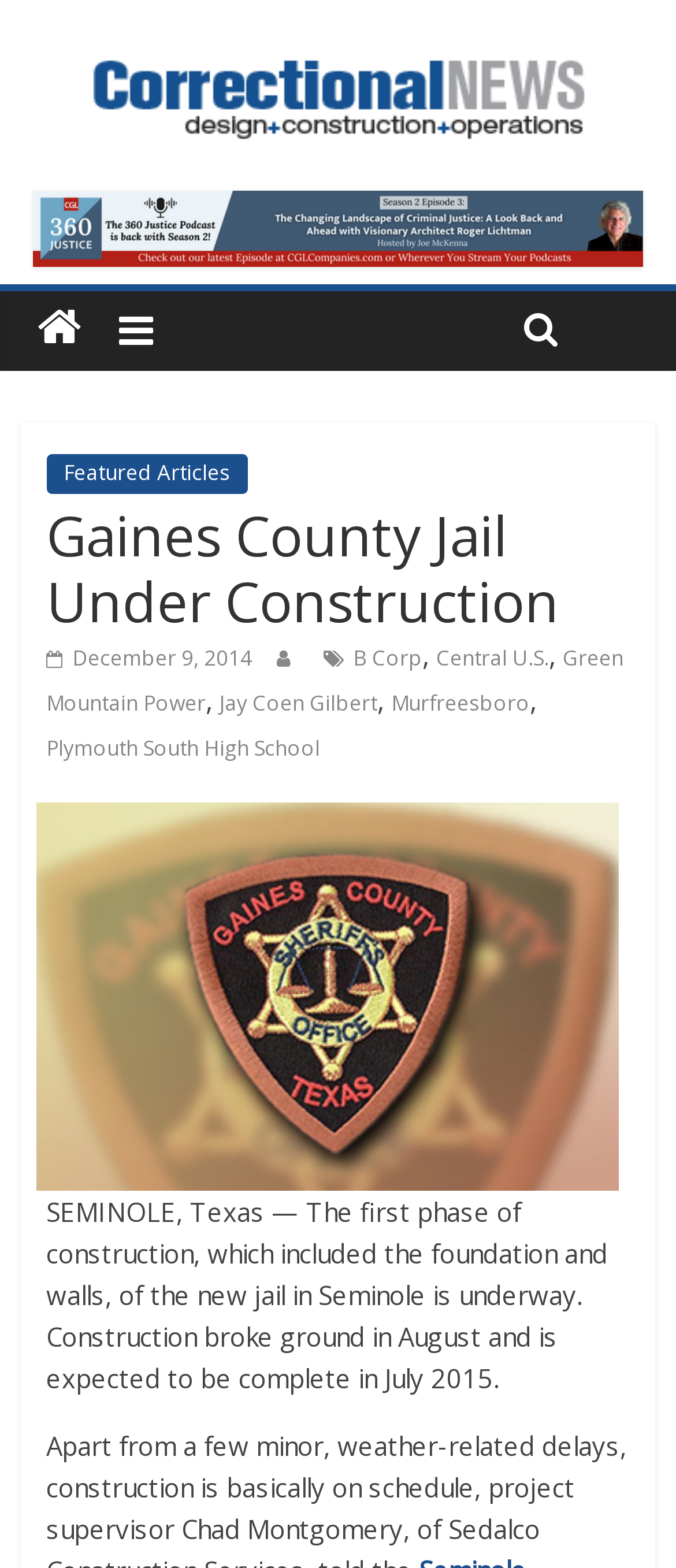What is the location of the new jail under construction?
From the image, respond with a single word or phrase.

Seminole, Texas